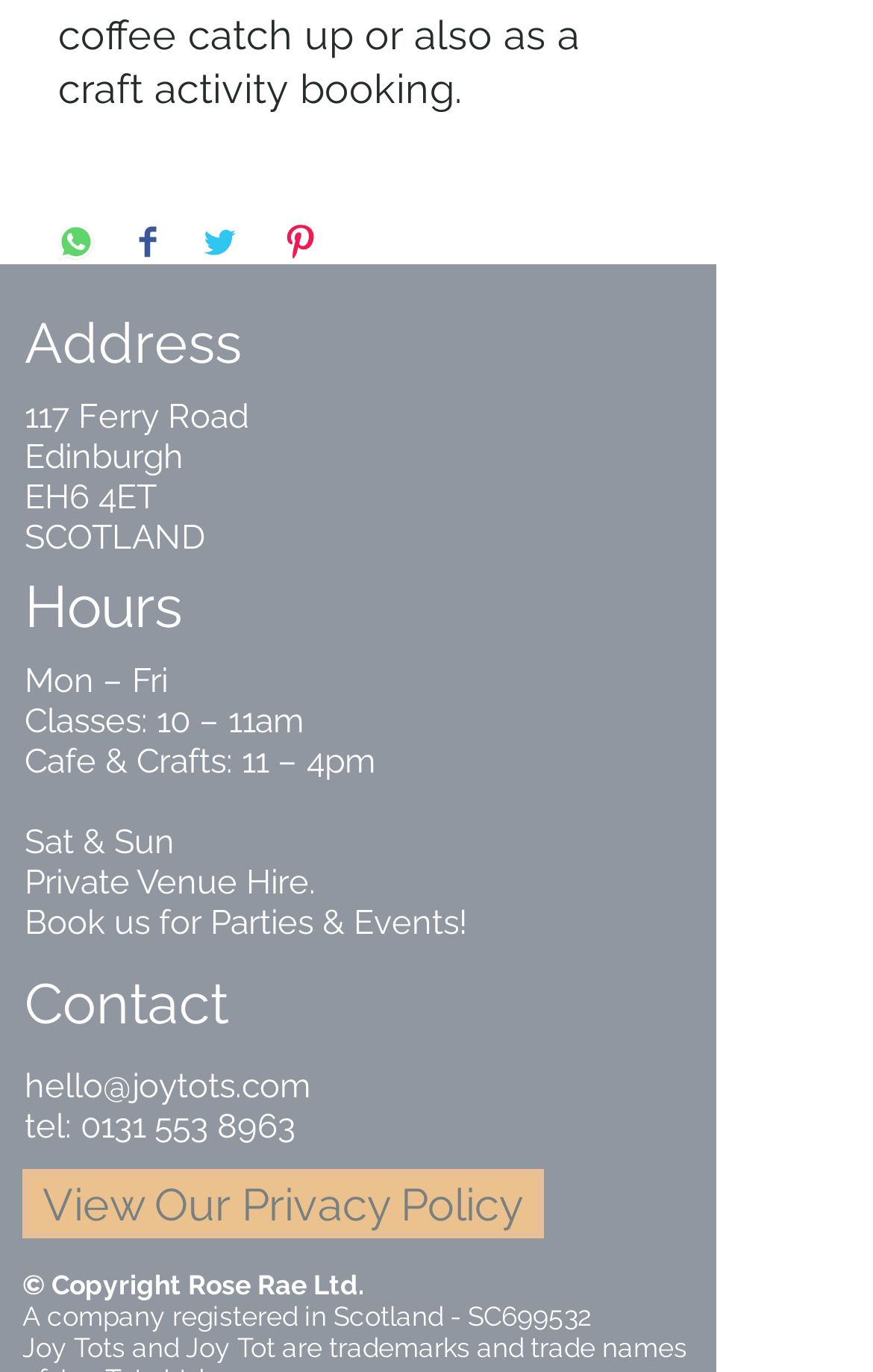Respond concisely with one word or phrase to the following query:
What is the company registration number?

SC699532